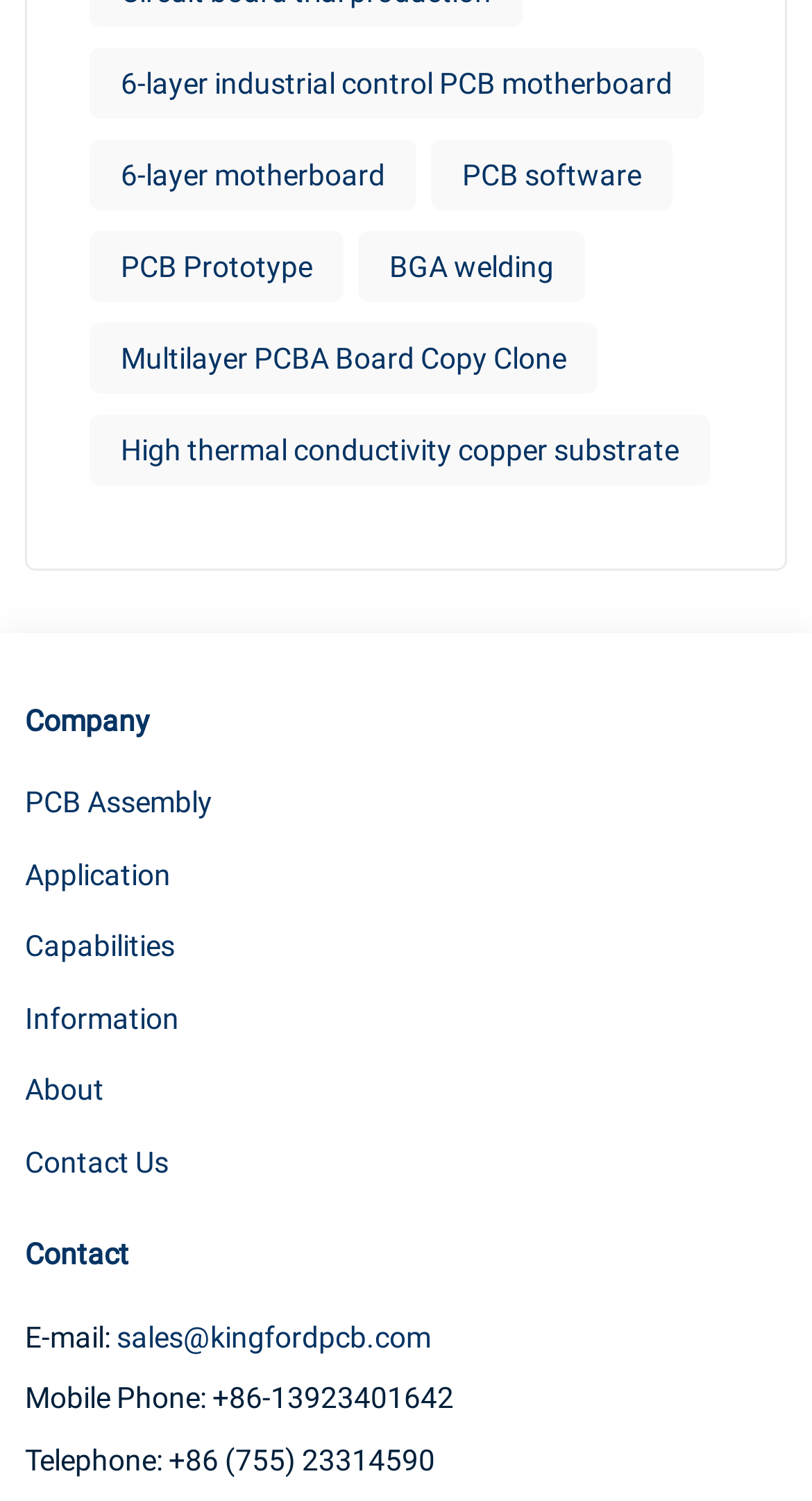Determine the bounding box coordinates for the element that should be clicked to follow this instruction: "Learn about company information". The coordinates should be given as four float numbers between 0 and 1, in the format [left, top, right, bottom].

[0.031, 0.661, 0.221, 0.695]